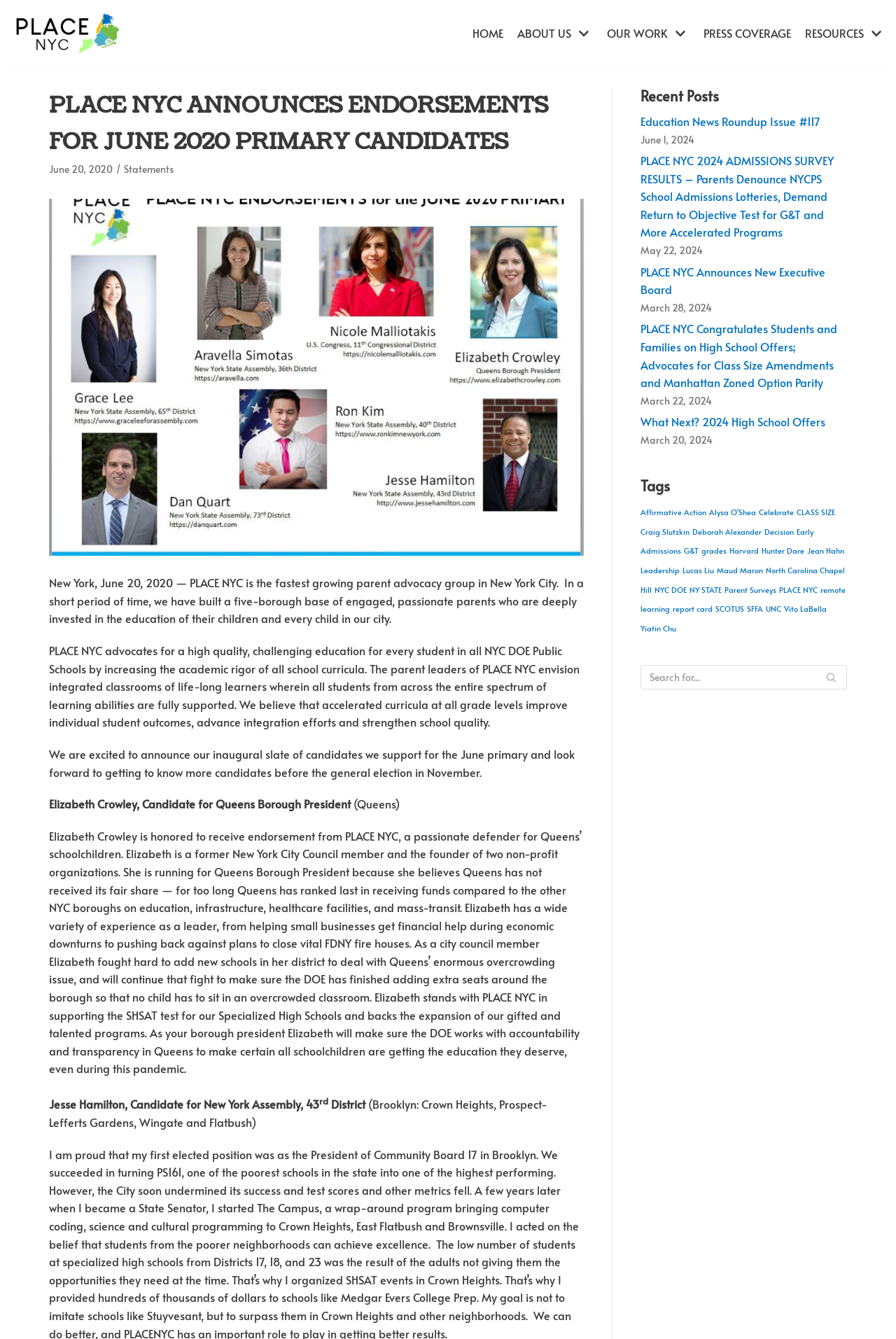What is the name of the organization?
Based on the visual content, answer with a single word or a brief phrase.

PLACE NYC